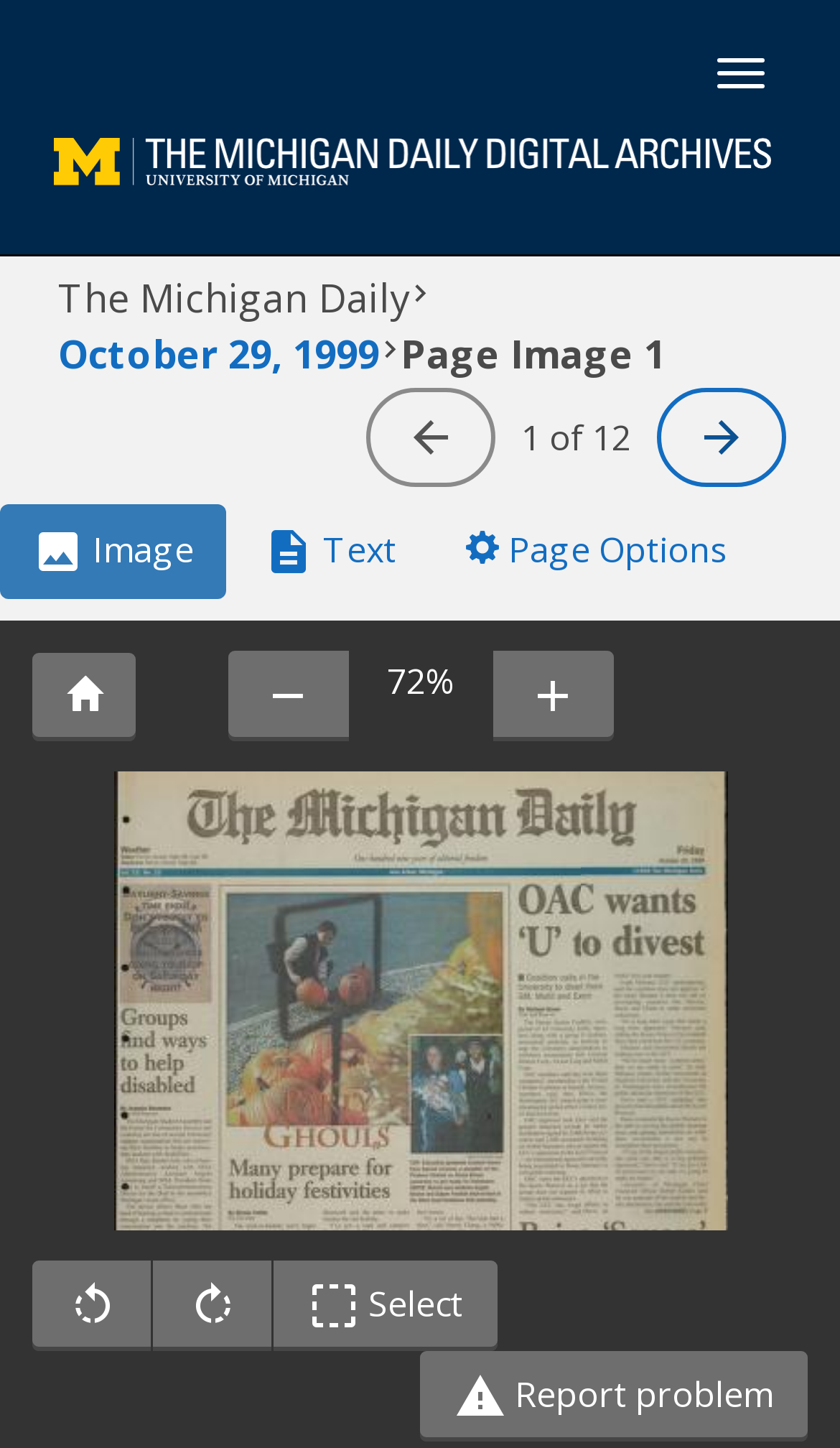Please find the bounding box coordinates of the element that needs to be clicked to perform the following instruction: "Go to The Michigan Daily Digital Archives". The bounding box coordinates should be four float numbers between 0 and 1, represented as [left, top, right, bottom].

[0.026, 0.086, 0.957, 0.161]